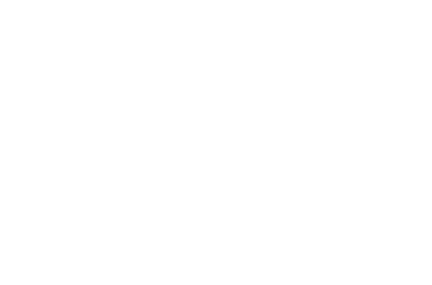Use one word or a short phrase to answer the question provided: 
What does the portrait reflect?

Distinguished nature of the legal profession